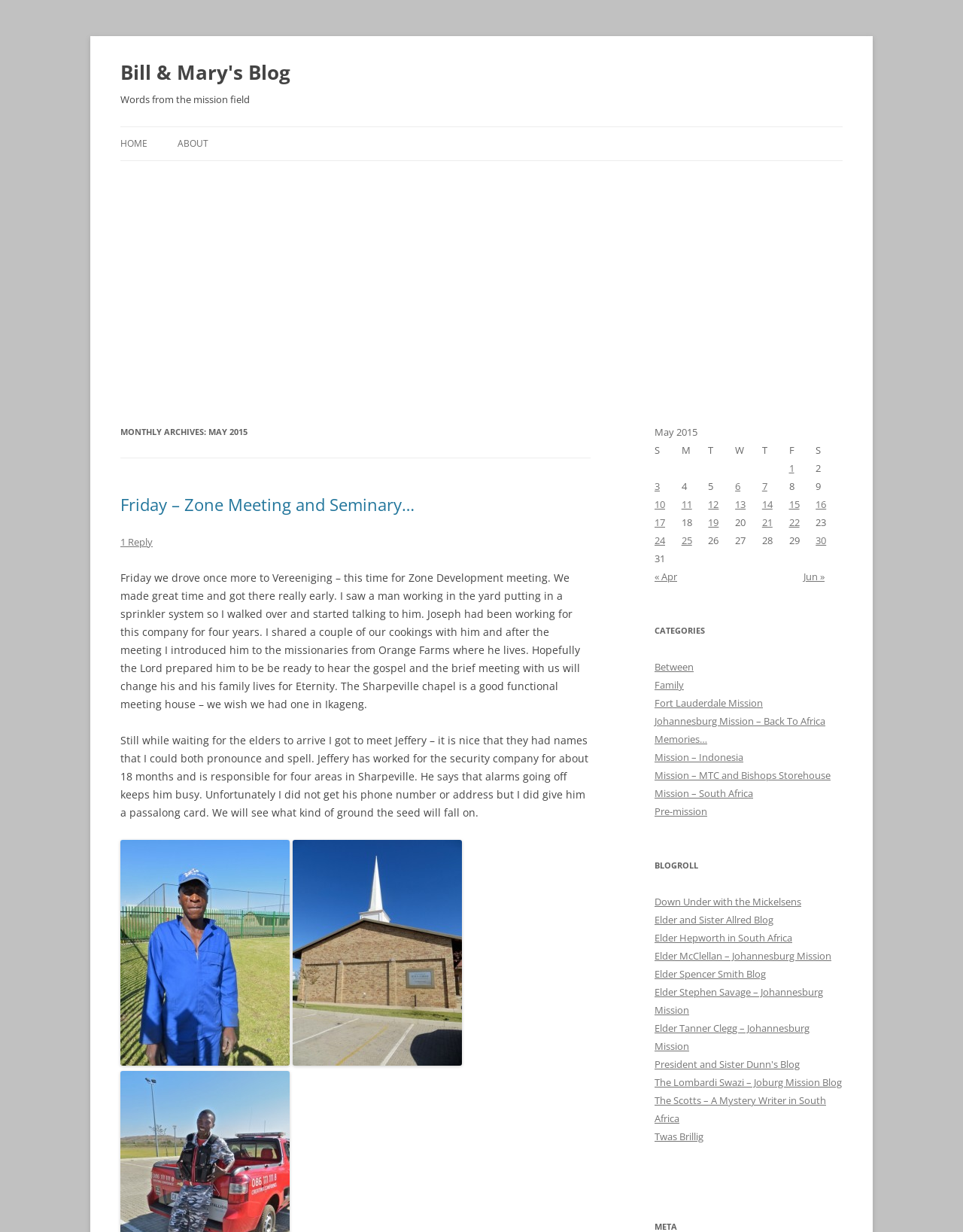Find the bounding box of the UI element described as follows: "Elder Hepworth in South Africa".

[0.68, 0.756, 0.823, 0.767]